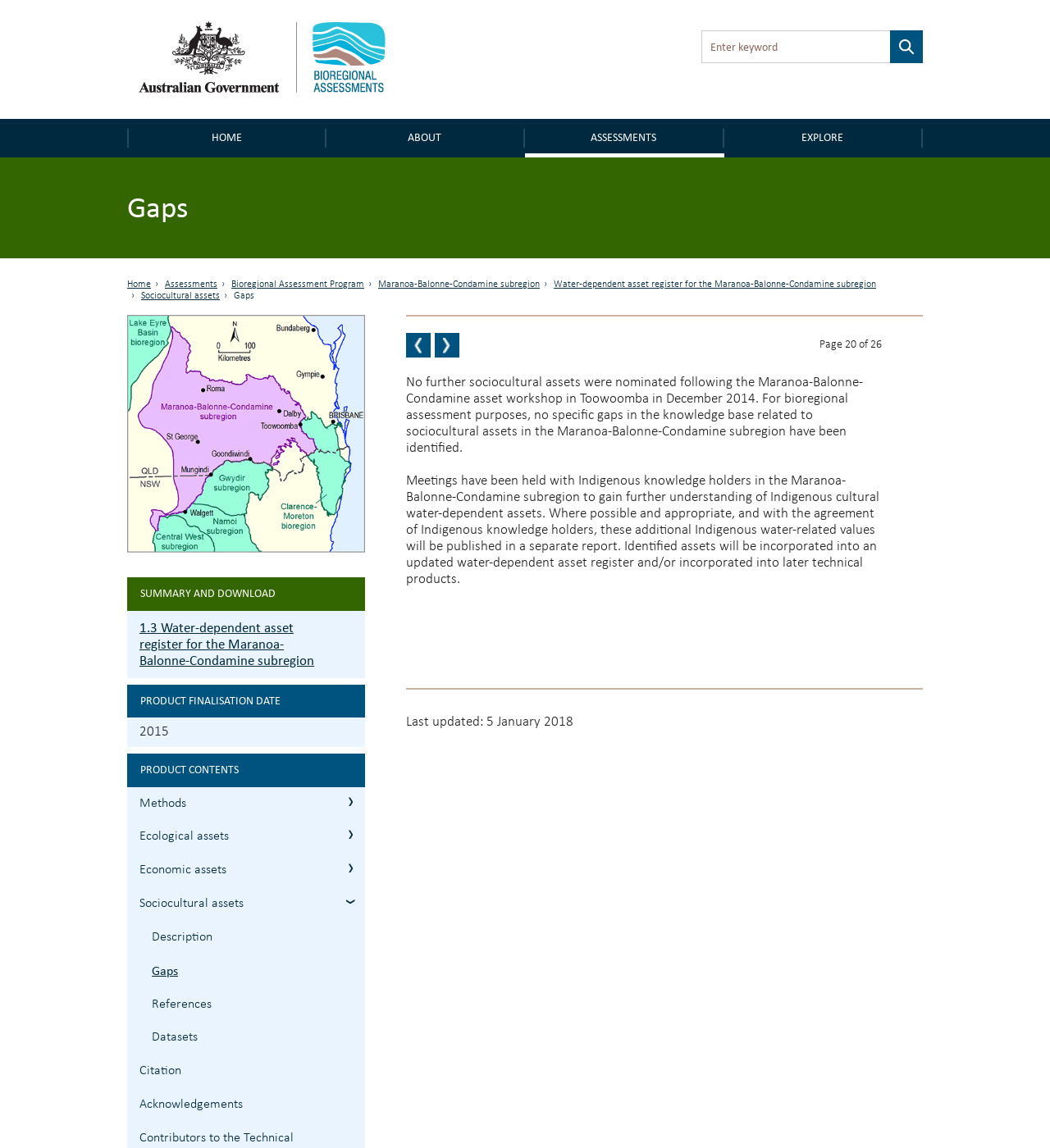Determine the bounding box coordinates of the clickable region to follow the instruction: "View description".

[0.145, 0.802, 0.348, 0.831]